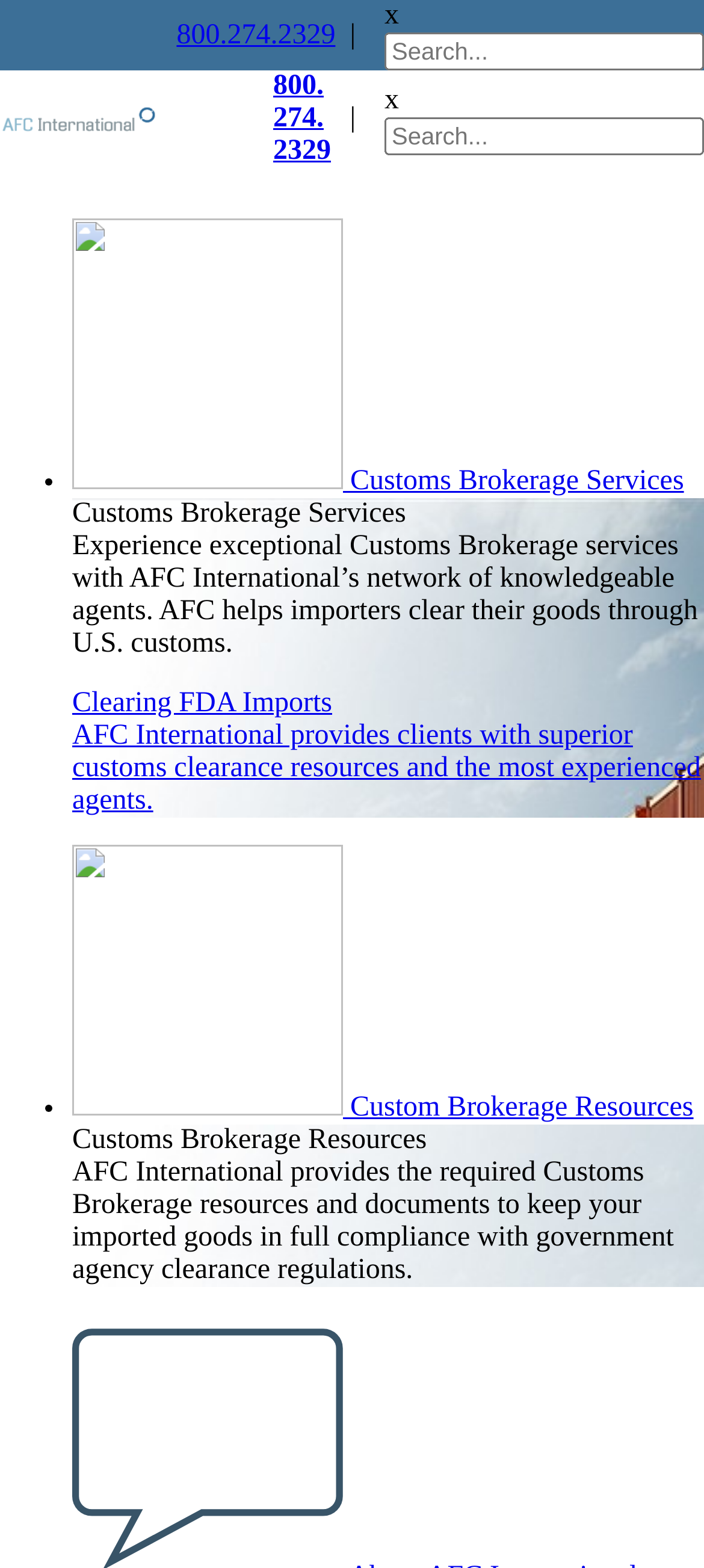Kindly determine the bounding box coordinates for the clickable area to achieve the given instruction: "explore customs brokerage resources".

[0.103, 0.696, 0.985, 0.716]